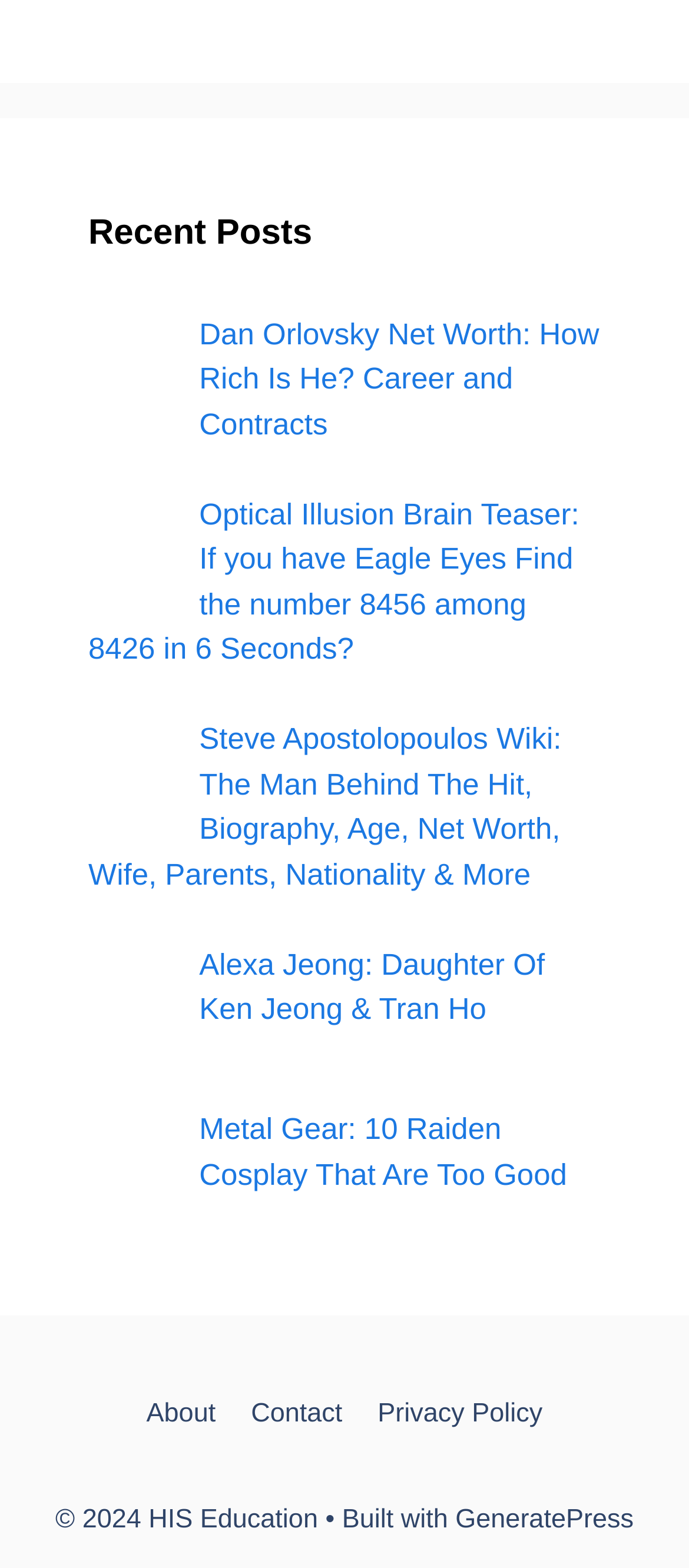Please respond to the question with a concise word or phrase:
How many posts are displayed on the webpage?

5